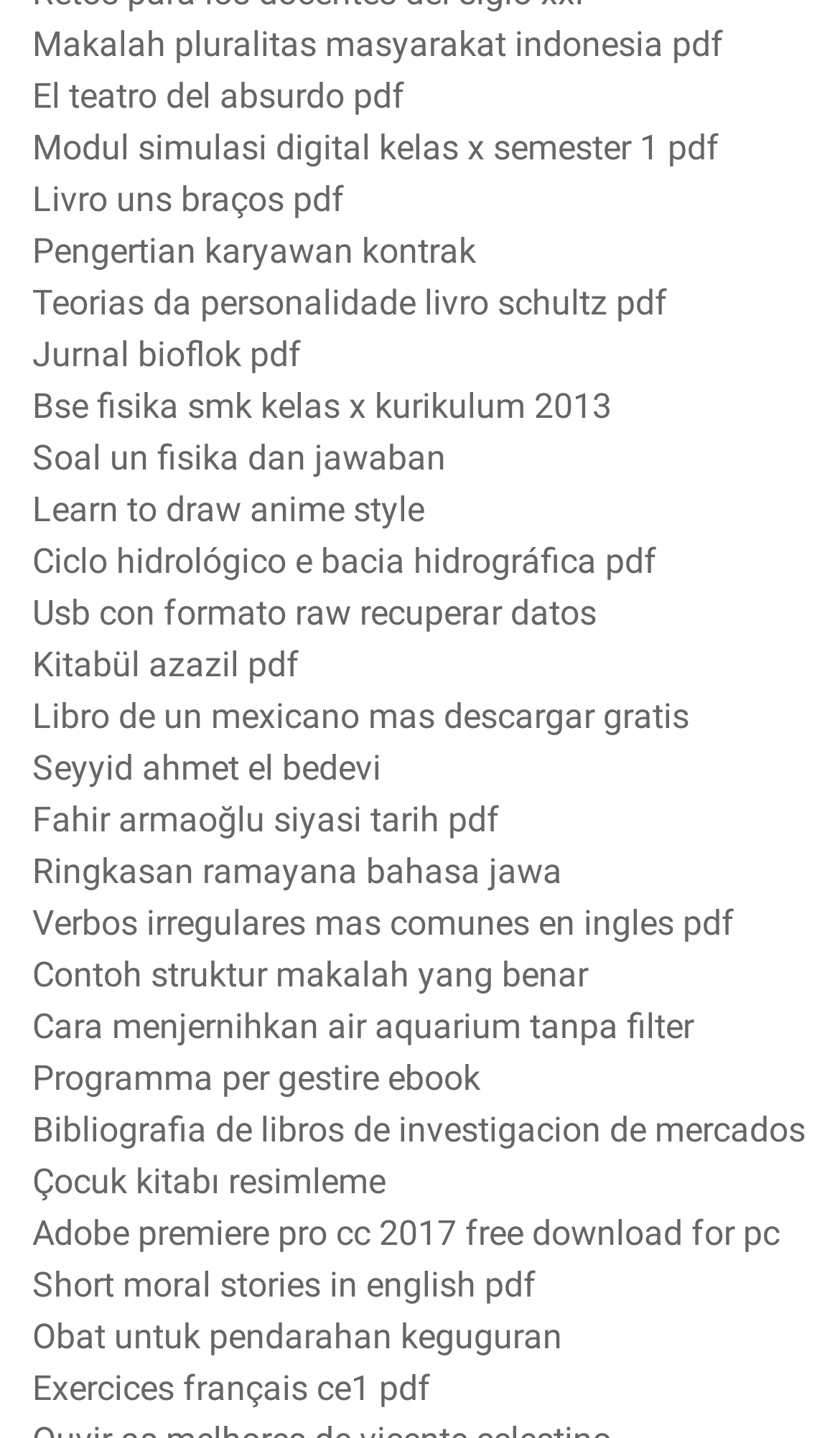Please identify the bounding box coordinates of where to click in order to follow the instruction: "View the 'Learn to draw anime style' tutorial".

[0.038, 0.34, 0.505, 0.368]